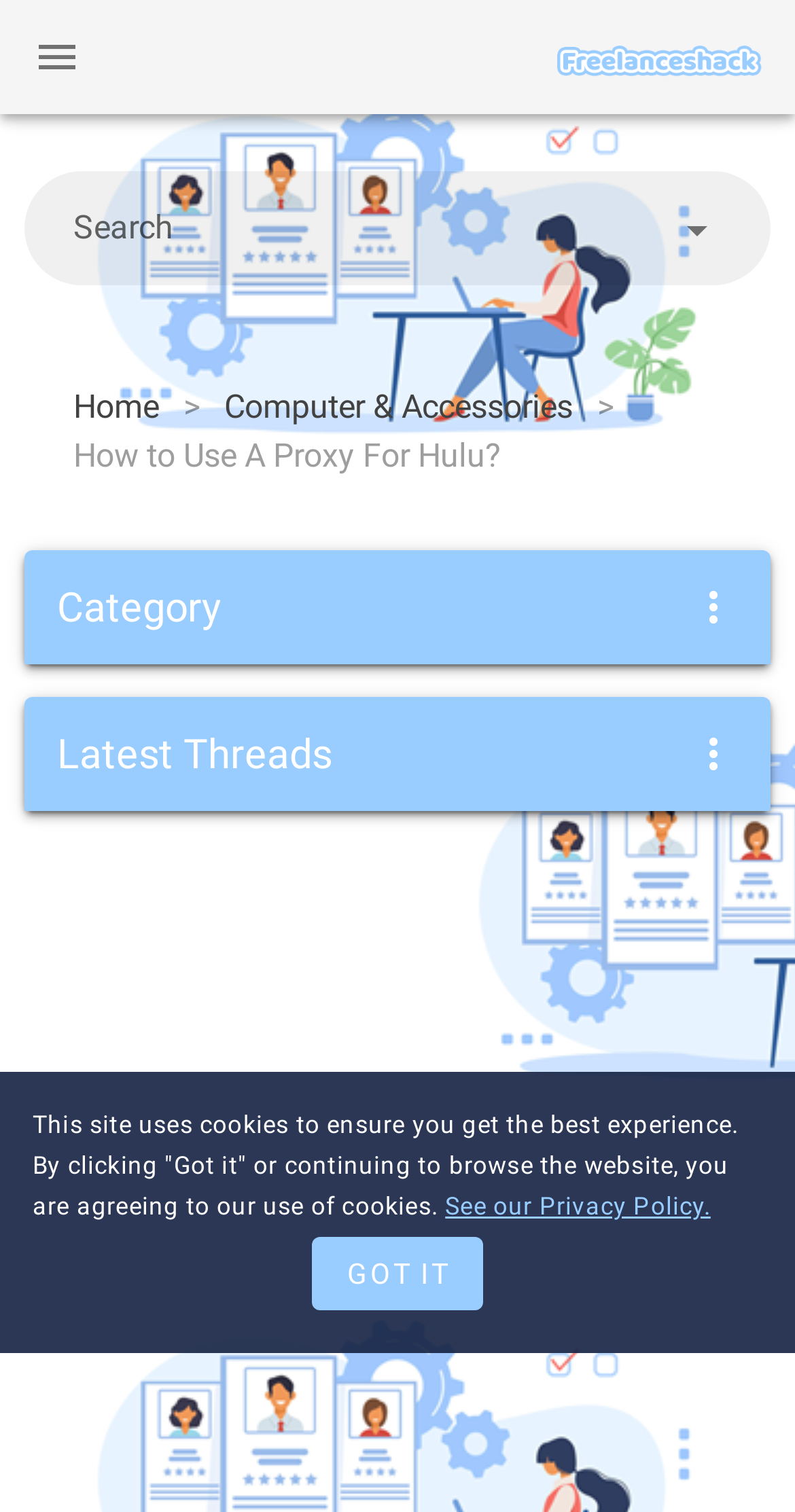Please provide a brief answer to the following inquiry using a single word or phrase:
How many links are there on the webpage?

4